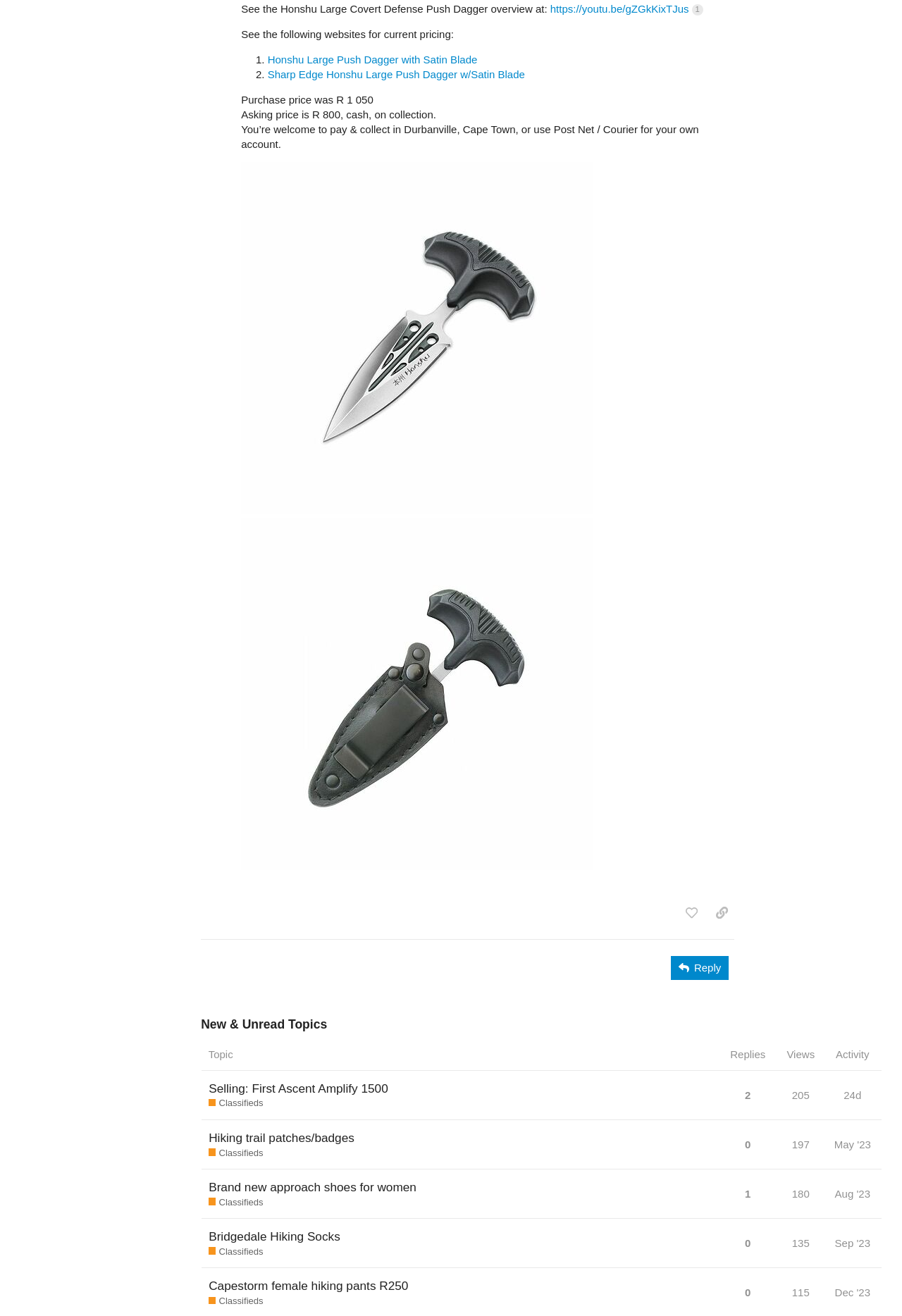How many replies does the topic 'Selling: First Ascent Amplify 1500' have?
Provide a one-word or short-phrase answer based on the image.

2